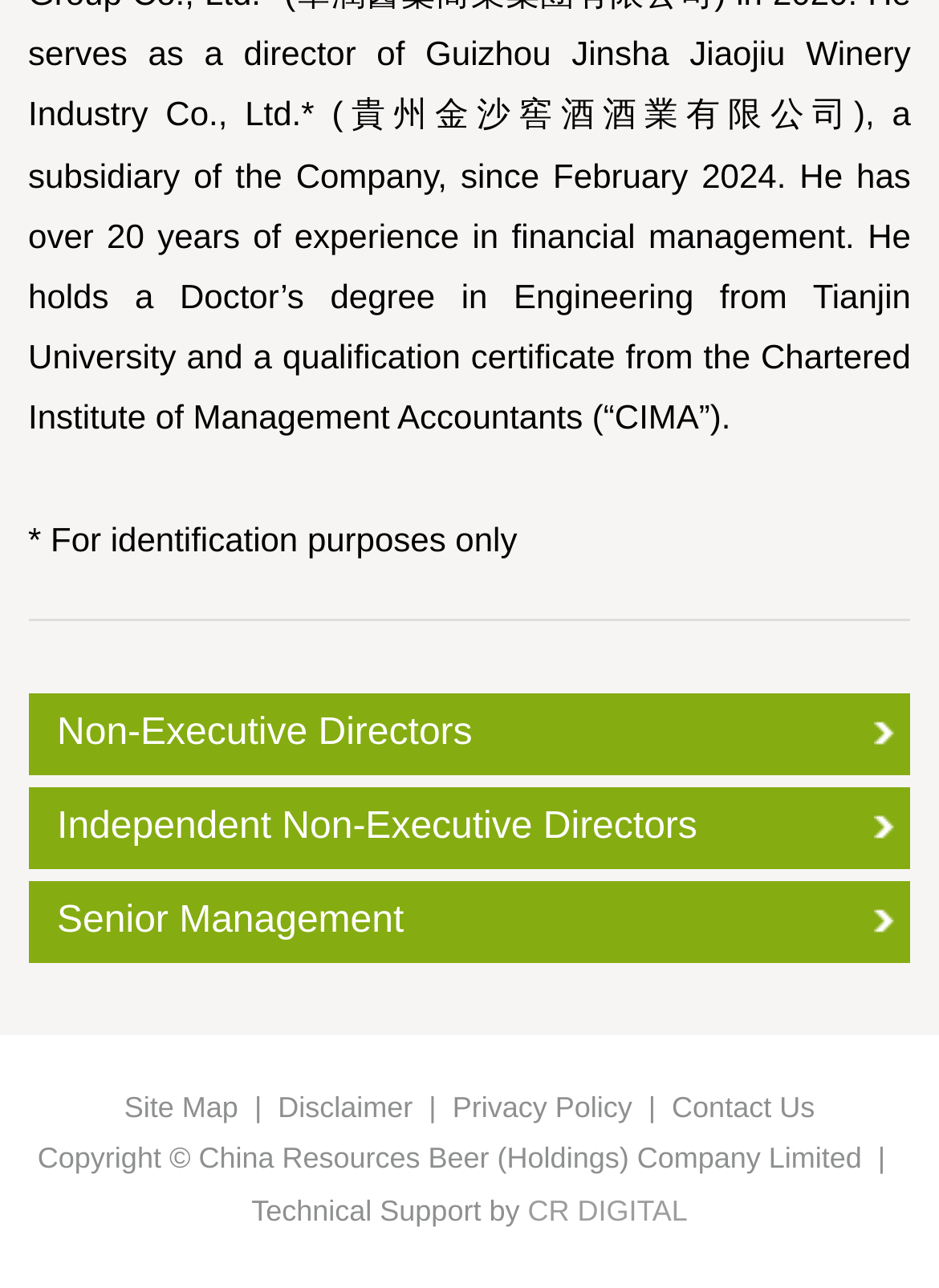Kindly determine the bounding box coordinates of the area that needs to be clicked to fulfill this instruction: "Read Disclaimer".

[0.296, 0.846, 0.44, 0.873]